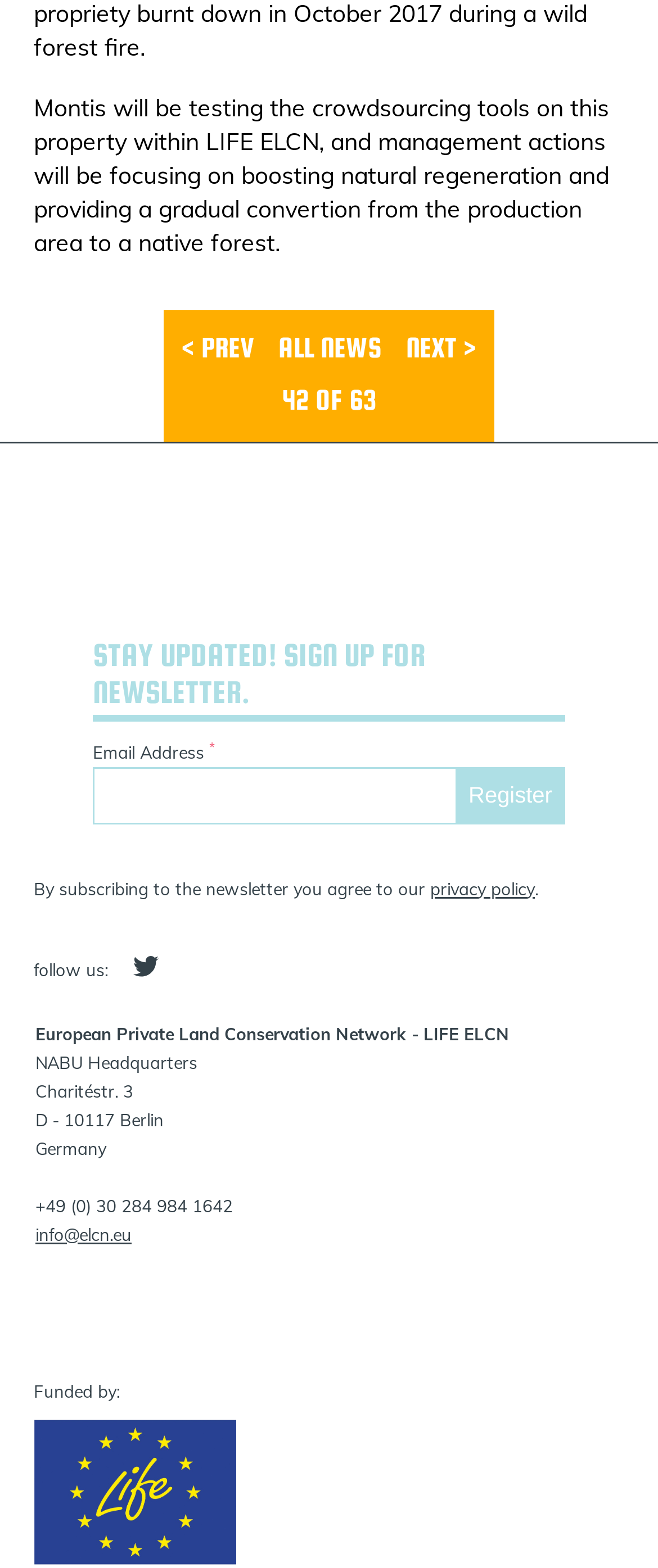Predict the bounding box of the UI element based on this description: "name="mergevars[EMAIL]"".

[0.141, 0.489, 0.705, 0.525]